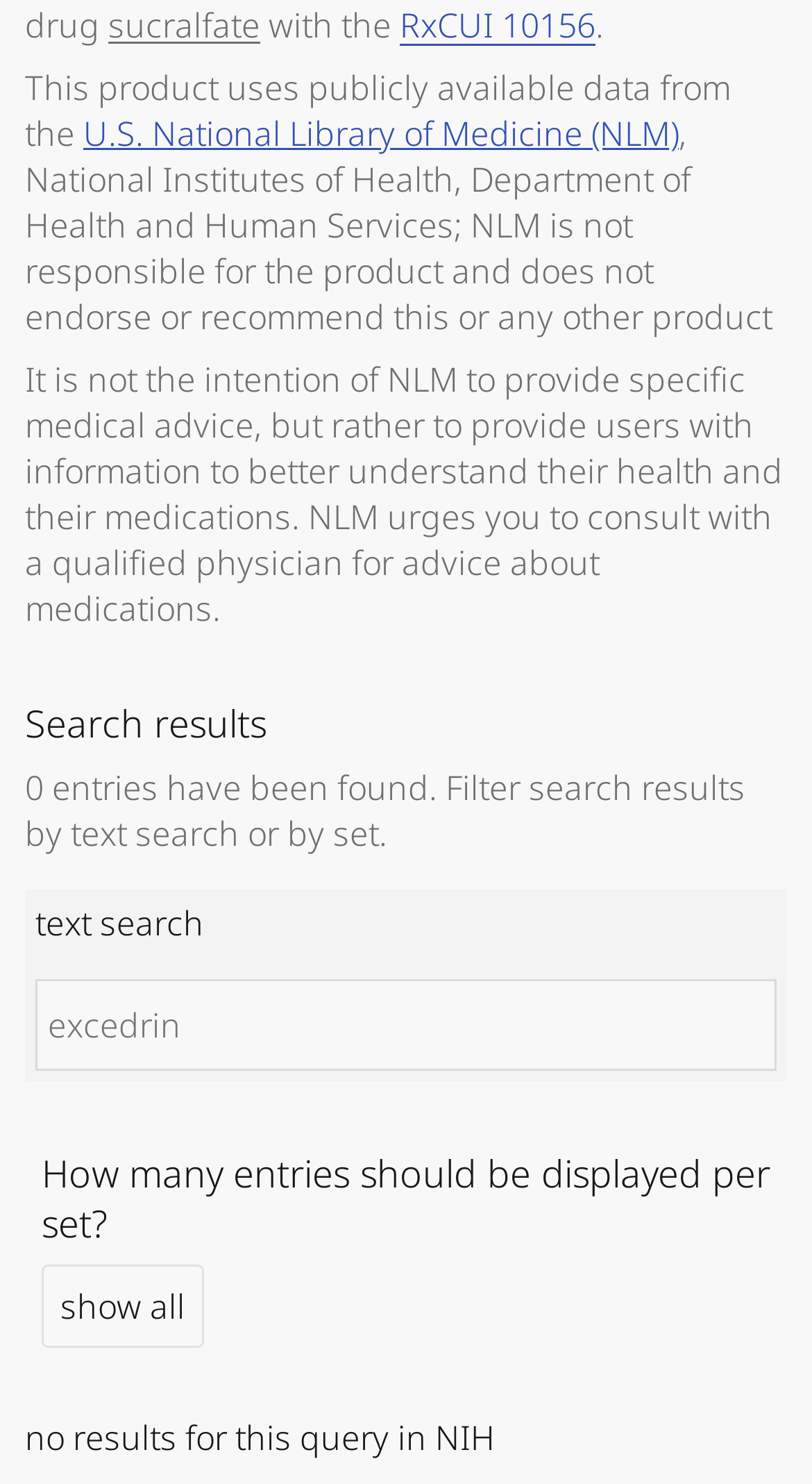Please specify the bounding box coordinates in the format (top-left x, top-left y, bottom-right x, bottom-right y), with values ranging from 0 to 1. Identify the bounding box for the UI component described as follows: parent_node: text search placeholder="excedrin"

[0.044, 0.66, 0.956, 0.722]